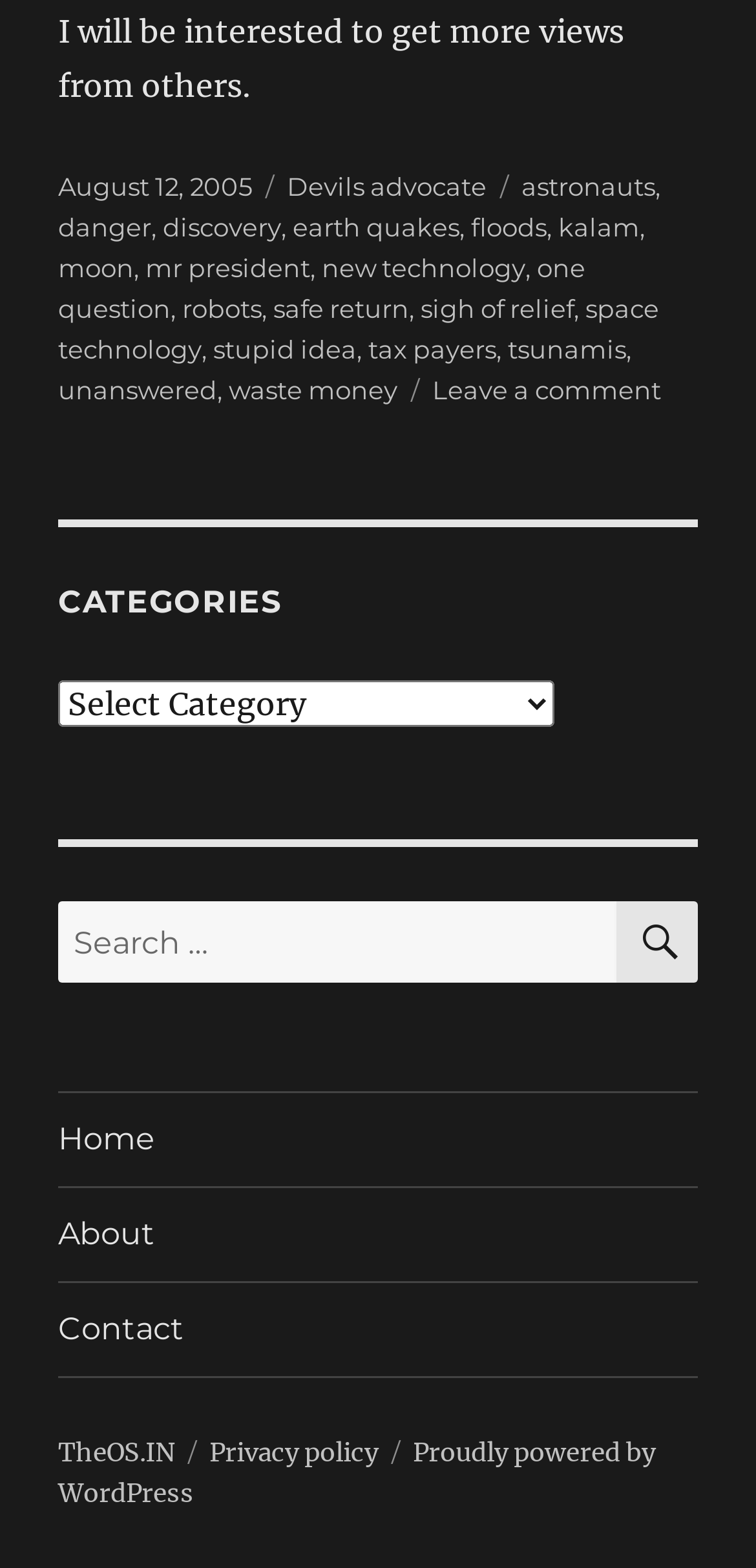What is the theme of the article?
Please elaborate on the answer to the question with detailed information.

The theme of the article can be inferred from the tags listed in the footer section of the webpage, which include 'astronauts', 'moon', 'space technology', and others, indicating that the article is related to space technology.